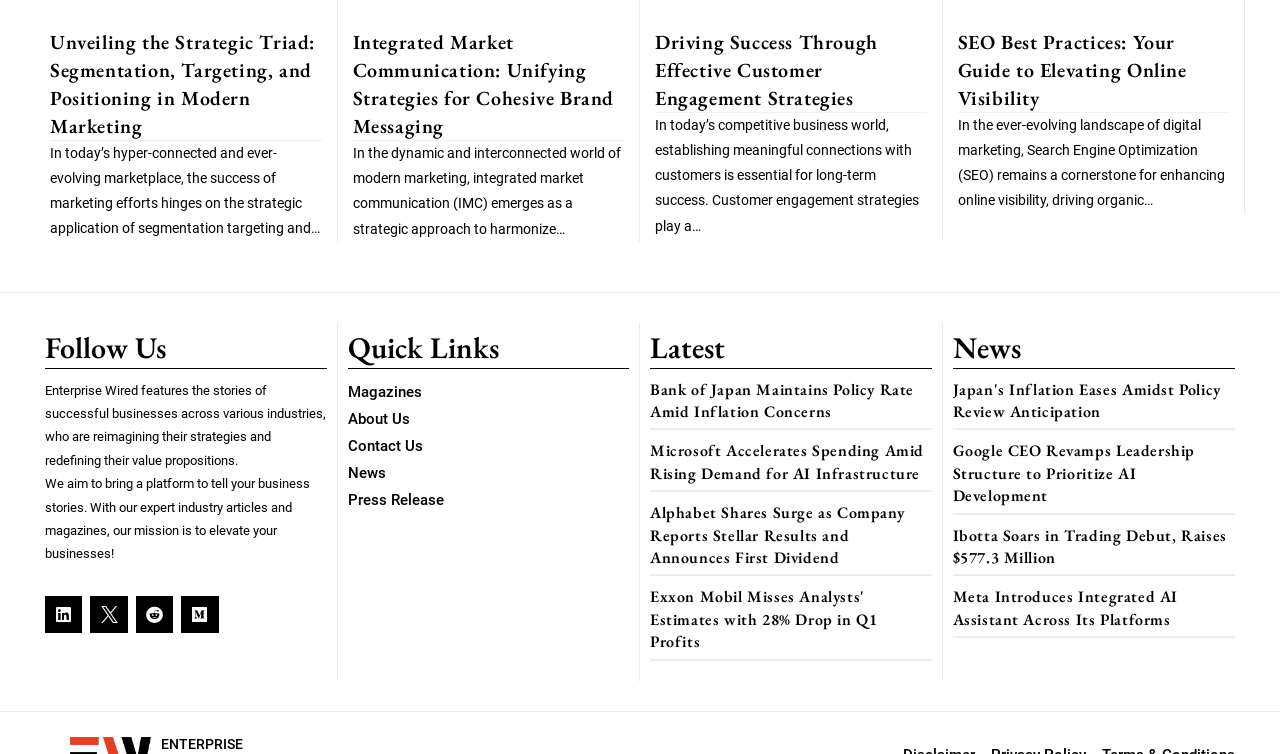Please provide the bounding box coordinates in the format (top-left x, top-left y, bottom-right x, bottom-right y). Remember, all values are floating point numbers between 0 and 1. What is the bounding box coordinate of the region described as: April 2013

None